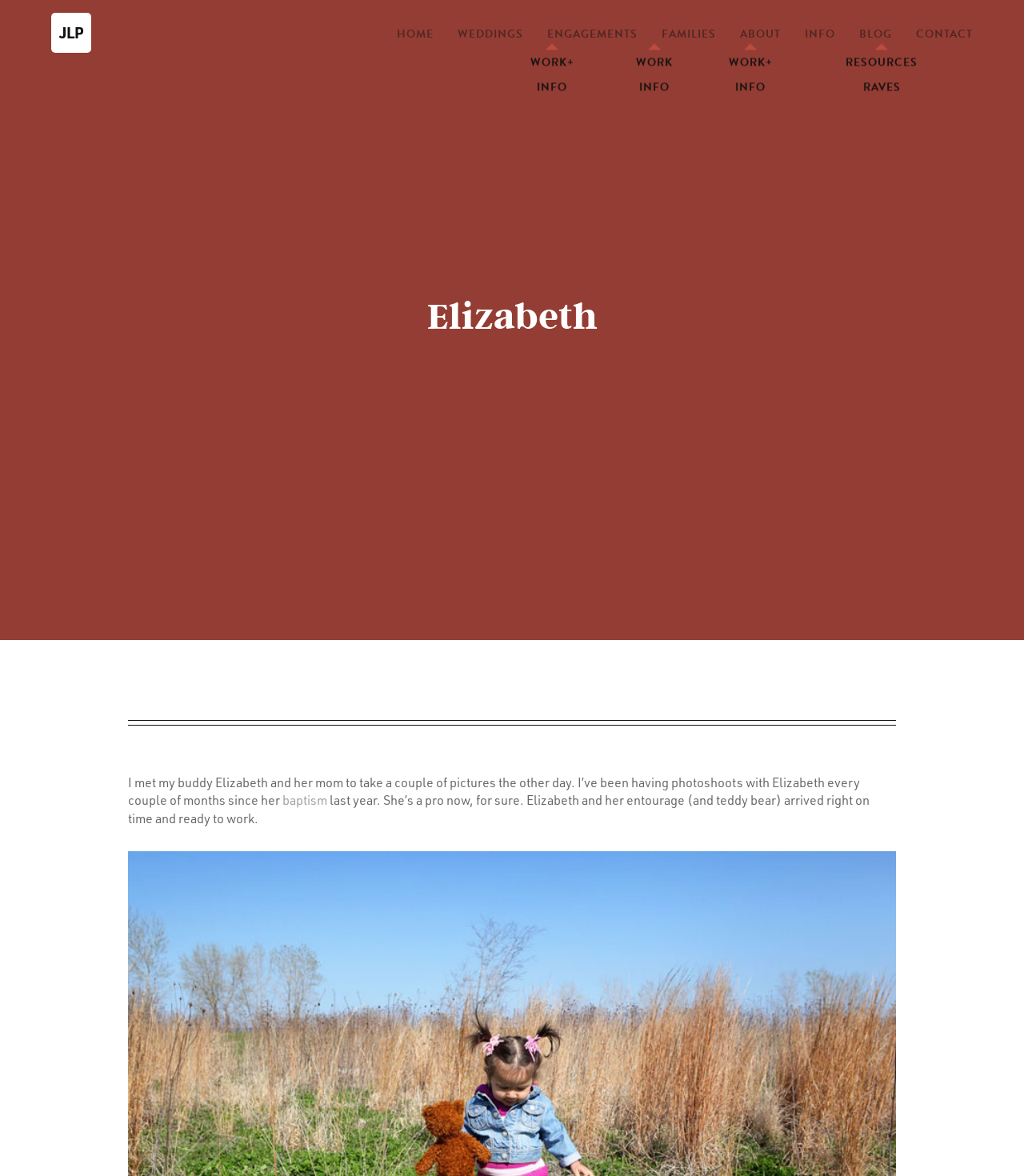Determine the bounding box coordinates of the clickable region to execute the instruction: "check Jeremy's work". The coordinates should be four float numbers between 0 and 1, denoted as [left, top, right, bottom].

[0.421, 0.074, 0.537, 0.096]